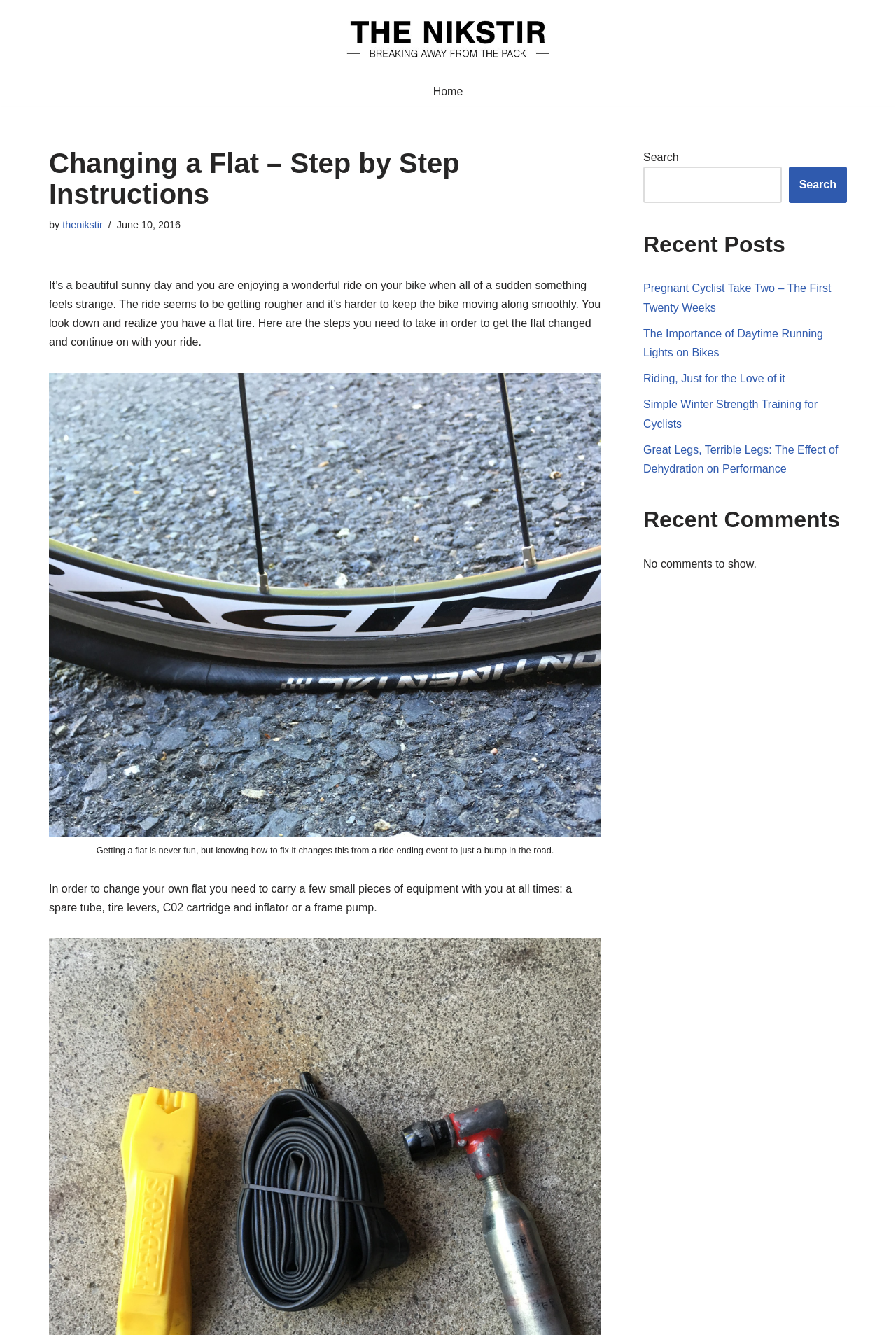Provide the bounding box coordinates for the UI element described in this sentence: "parent_node: Search name="s"". The coordinates should be four float values between 0 and 1, i.e., [left, top, right, bottom].

[0.718, 0.125, 0.872, 0.152]